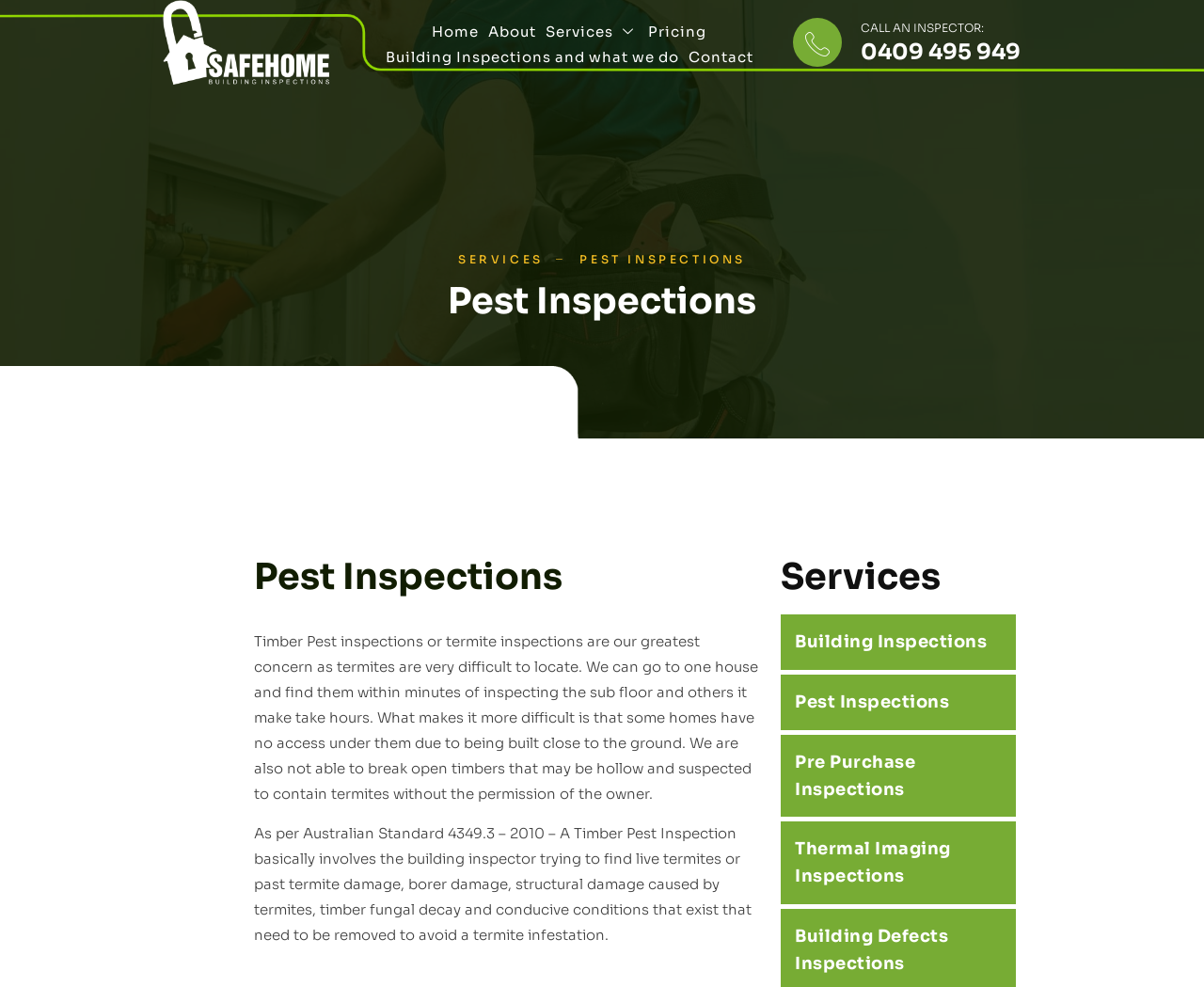Based on the element description Thermal Imaging Inspections, identify the bounding box coordinates for the UI element. The coordinates should be in the format (top-left x, top-left y, bottom-right x, bottom-right y) and within the 0 to 1 range.

[0.66, 0.85, 0.789, 0.898]